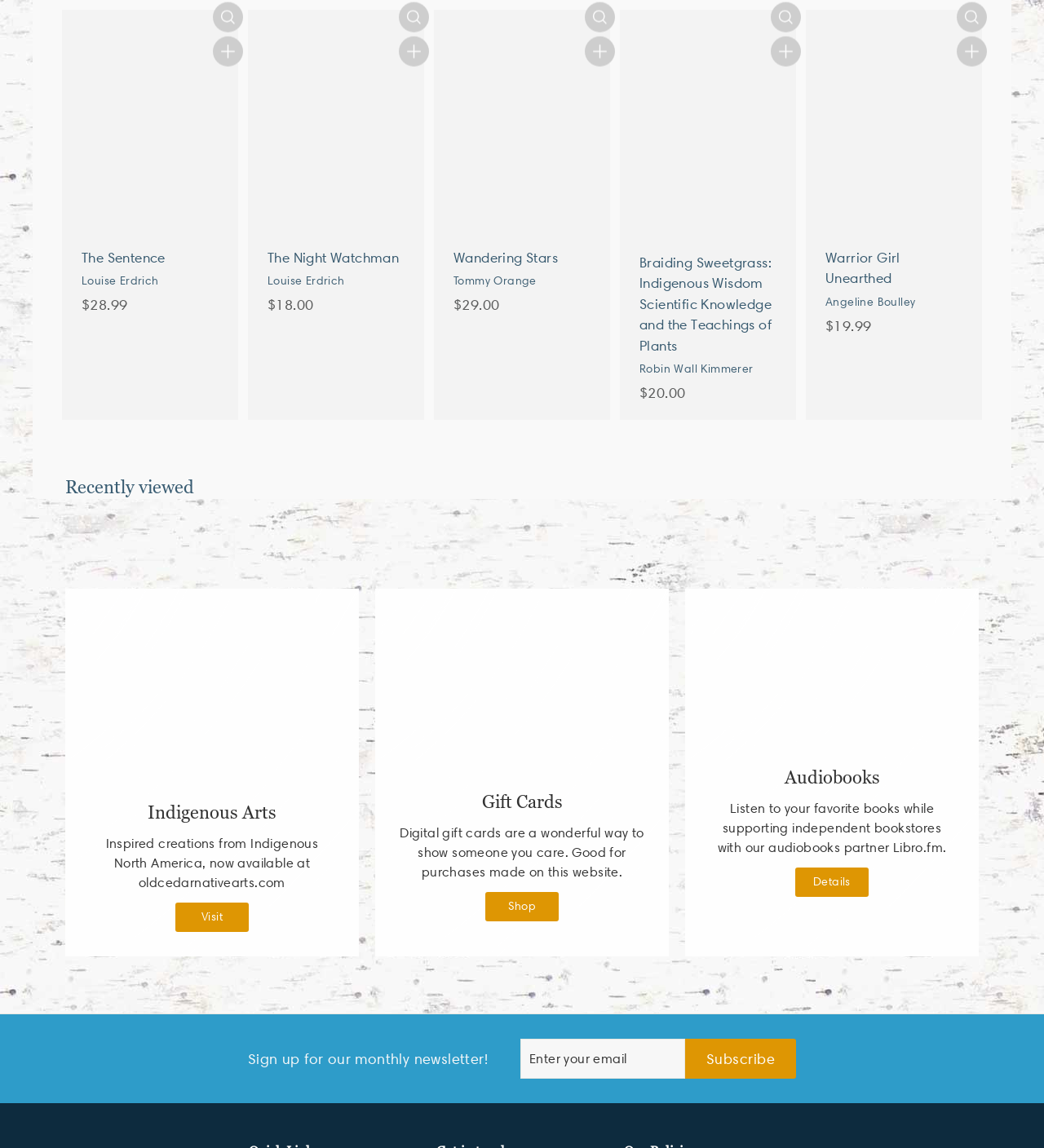What can you do with the 'Quick shop' button?
Please give a detailed and elaborate answer to the question based on the image.

I noticed that there are multiple 'Quick shop' buttons on the page, each associated with a different product. I infer that clicking this button allows users to quickly shop for that product.